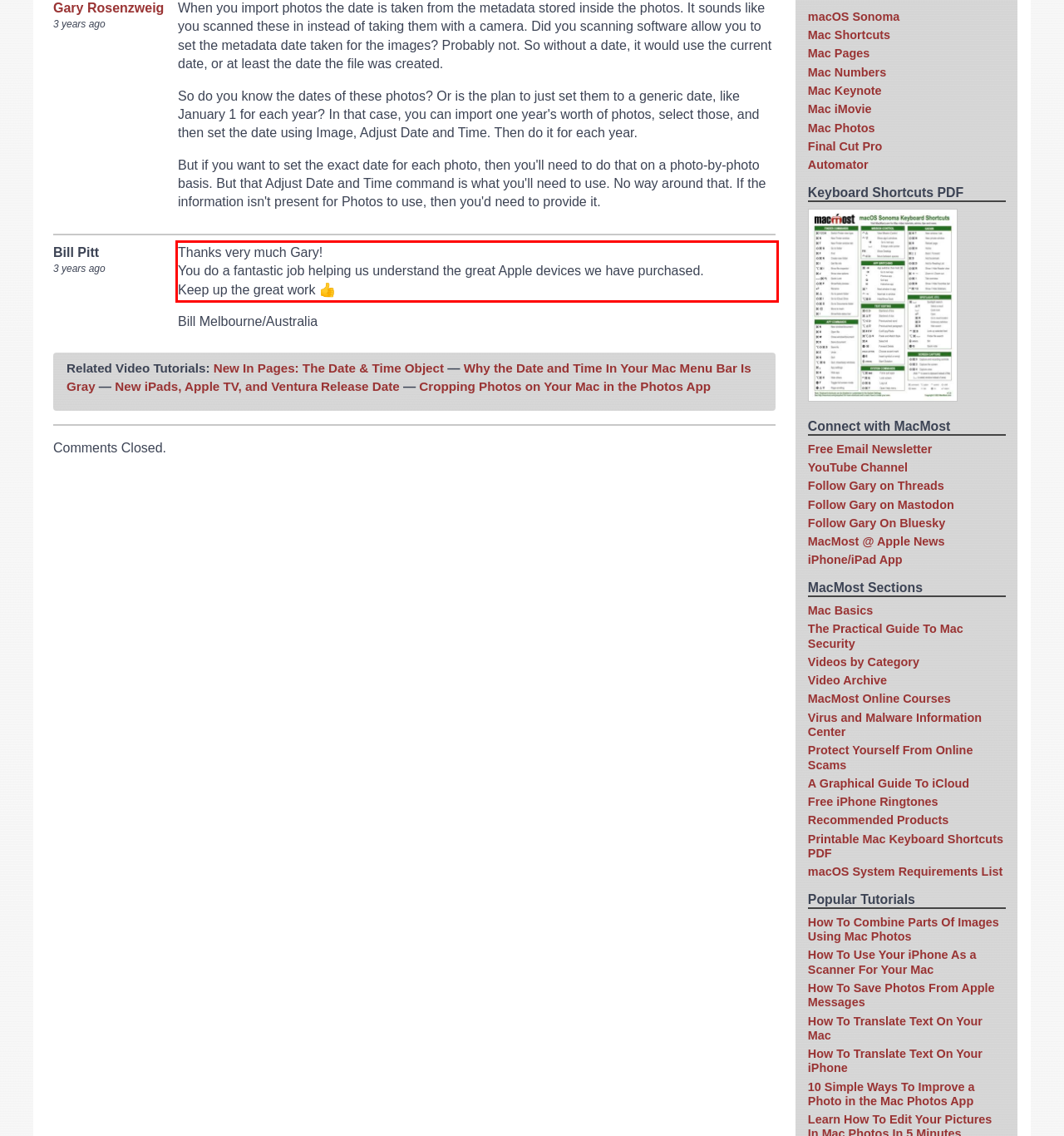Given a screenshot of a webpage with a red bounding box, please identify and retrieve the text inside the red rectangle.

Thanks very much Gary! You do a fantastic job helping us understand the great Apple devices we have purchased. Keep up the great work 👍